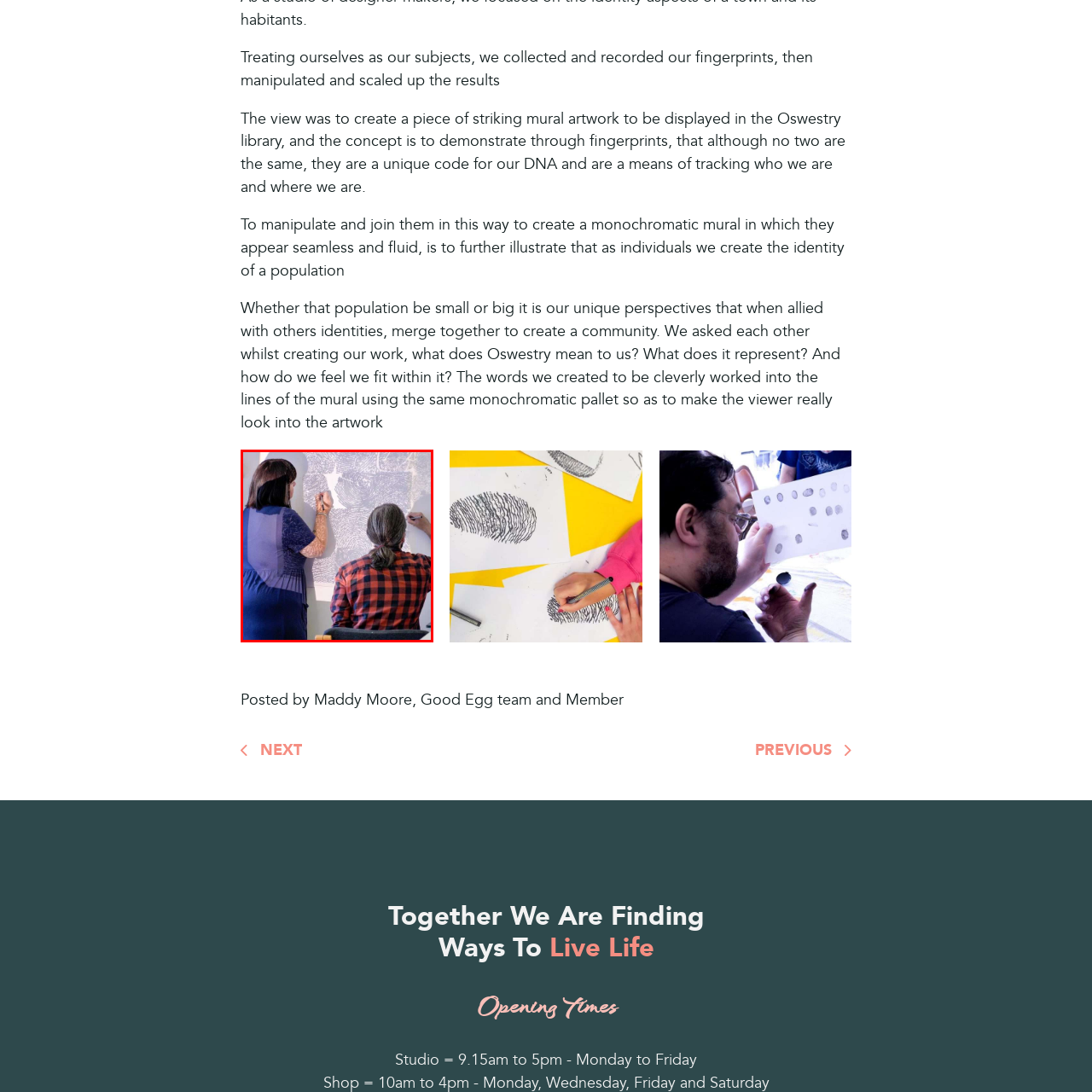What is the pattern on the mural?
View the image encased in the red bounding box and respond with a detailed answer informed by the visual information.

The caption states that the mural features a 'complex pattern reminiscent of fingerprints', suggesting that the pattern on the mural is similar to the unique patterns found on human fingertips.